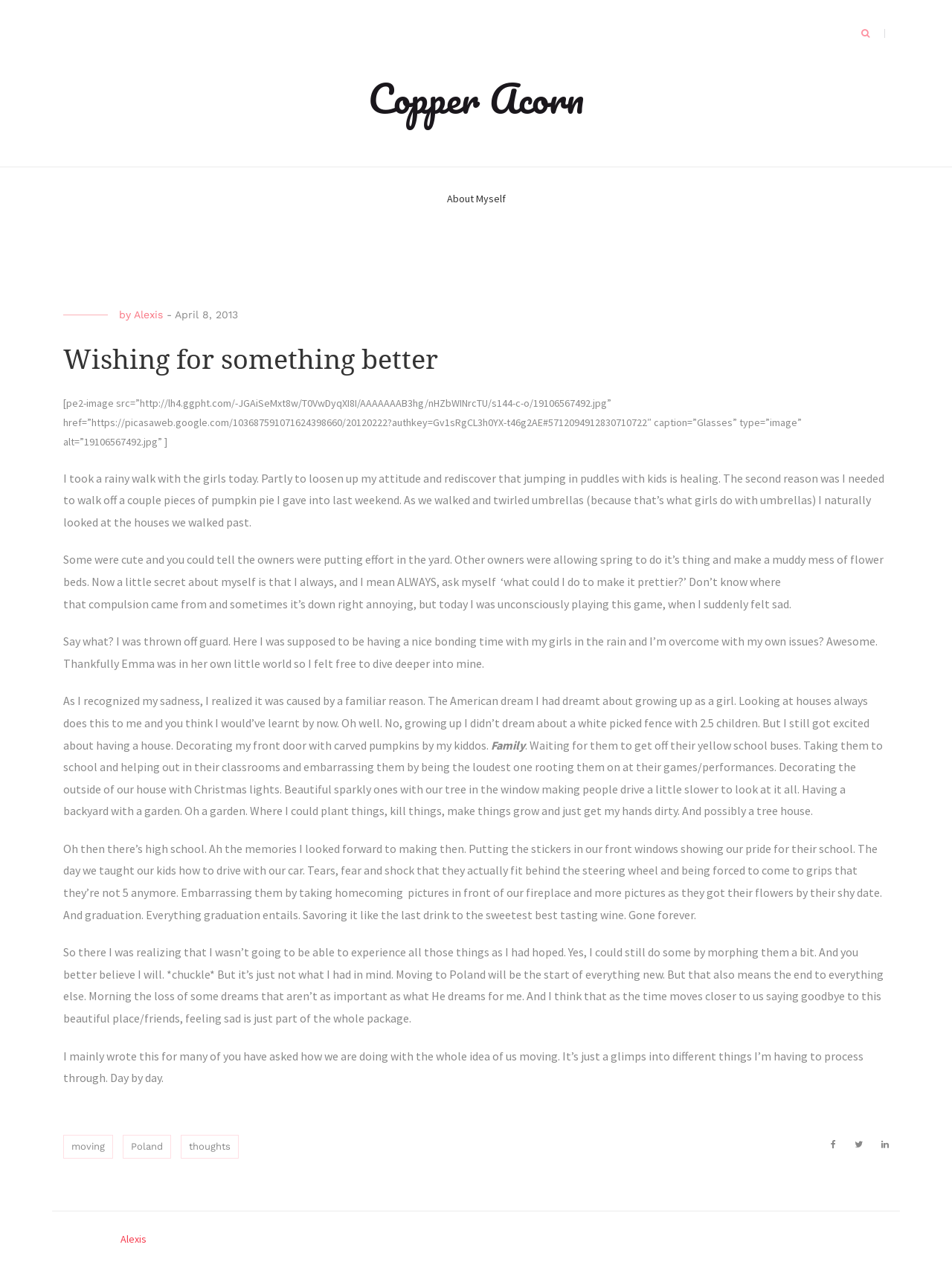Please find the bounding box coordinates for the clickable element needed to perform this instruction: "Learn more about moving to Poland".

[0.129, 0.899, 0.18, 0.918]